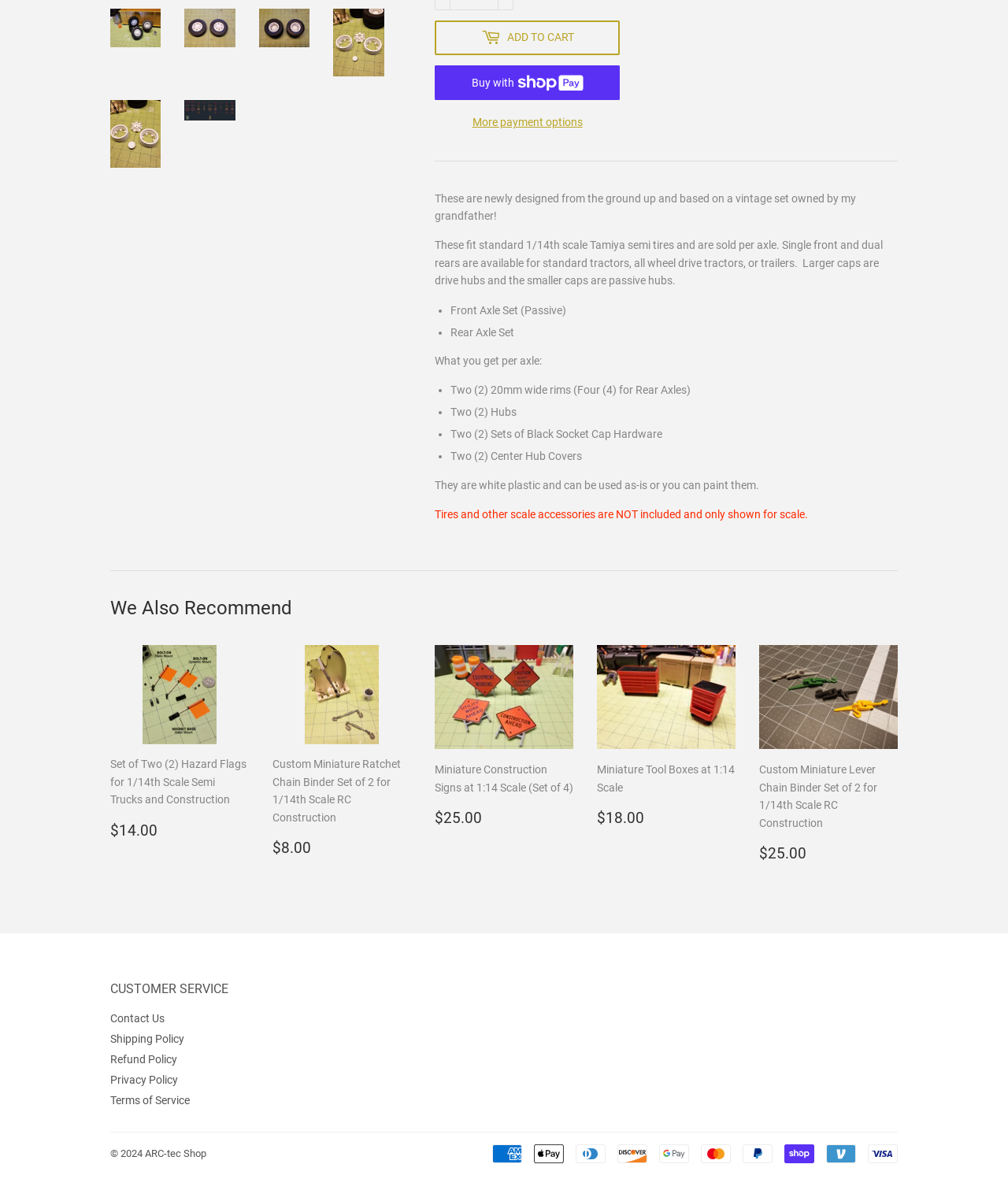Given the description Shipping Policy, predict the bounding box coordinates of the UI element. Ensure the coordinates are in the format (top-left x, top-left y, bottom-right x, bottom-right y) and all values are between 0 and 1.

[0.109, 0.876, 0.183, 0.886]